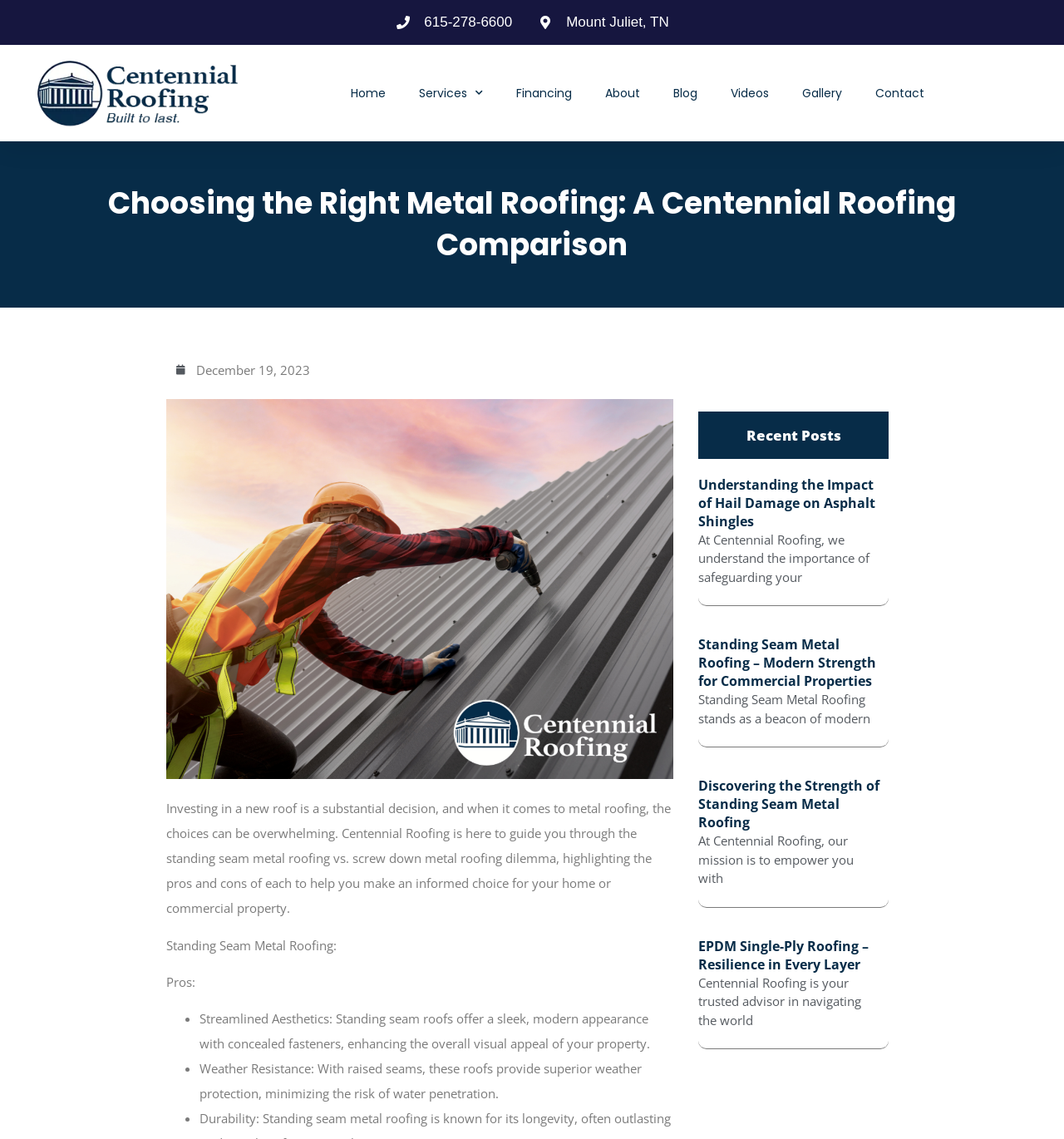Identify the bounding box coordinates of the clickable region necessary to fulfill the following instruction: "Call the phone number". The bounding box coordinates should be four float numbers between 0 and 1, i.e., [left, top, right, bottom].

[0.371, 0.009, 0.481, 0.031]